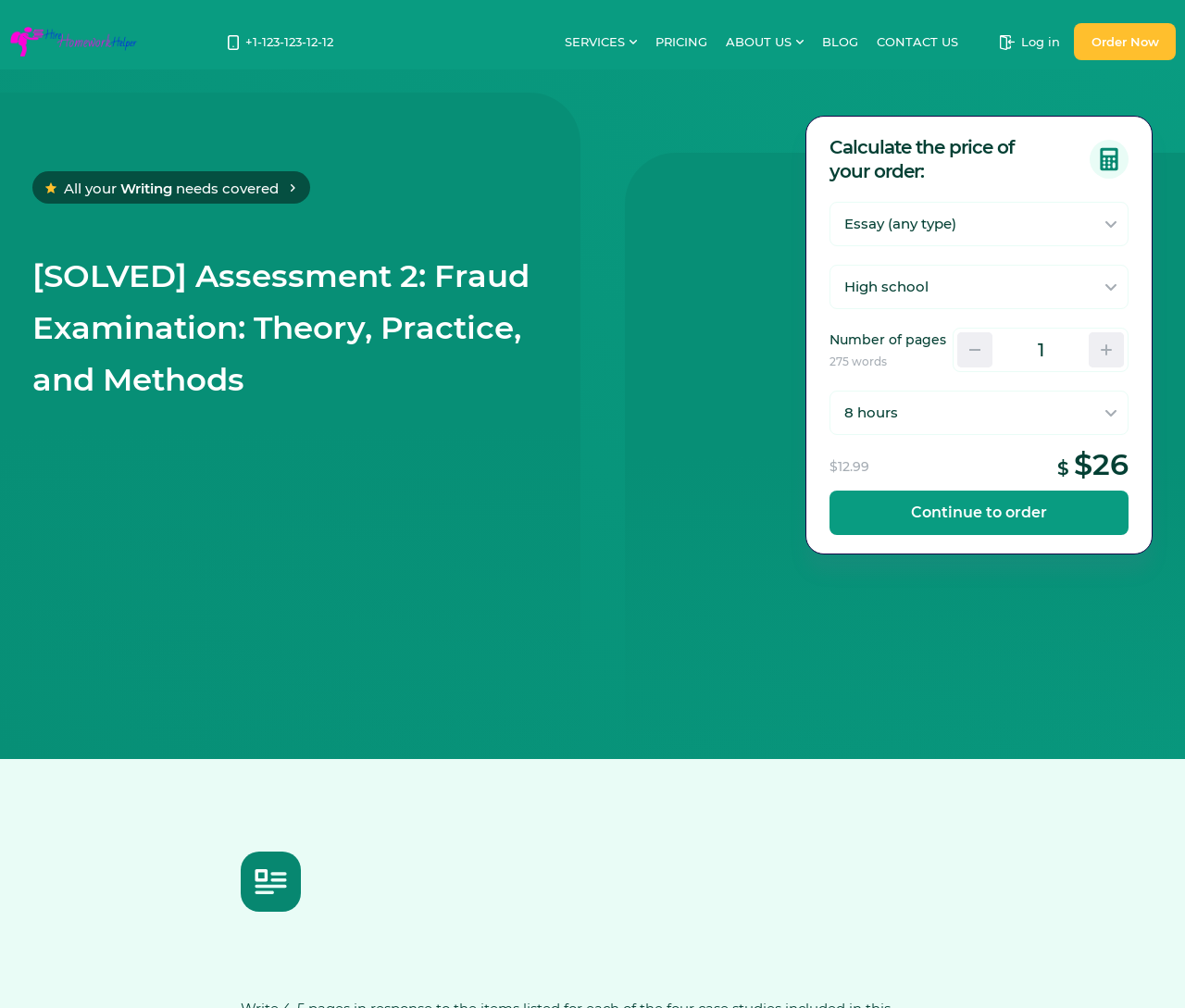Locate the bounding box coordinates of the element's region that should be clicked to carry out the following instruction: "Enter a value in the 'Number of pages' textbox". The coordinates need to be four float numbers between 0 and 1, i.e., [left, top, right, bottom].

[0.804, 0.325, 0.952, 0.369]